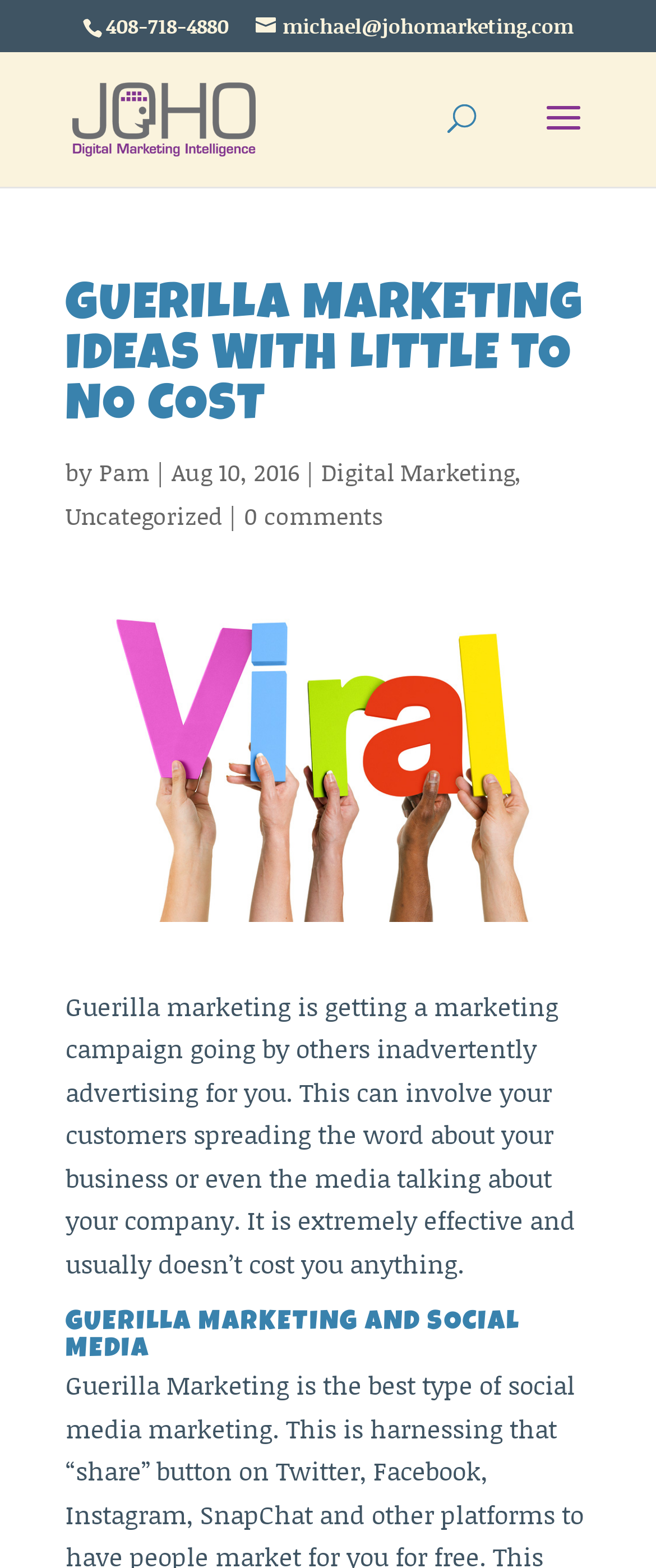Find the bounding box coordinates for the element described here: "0 comments".

[0.372, 0.317, 0.585, 0.34]